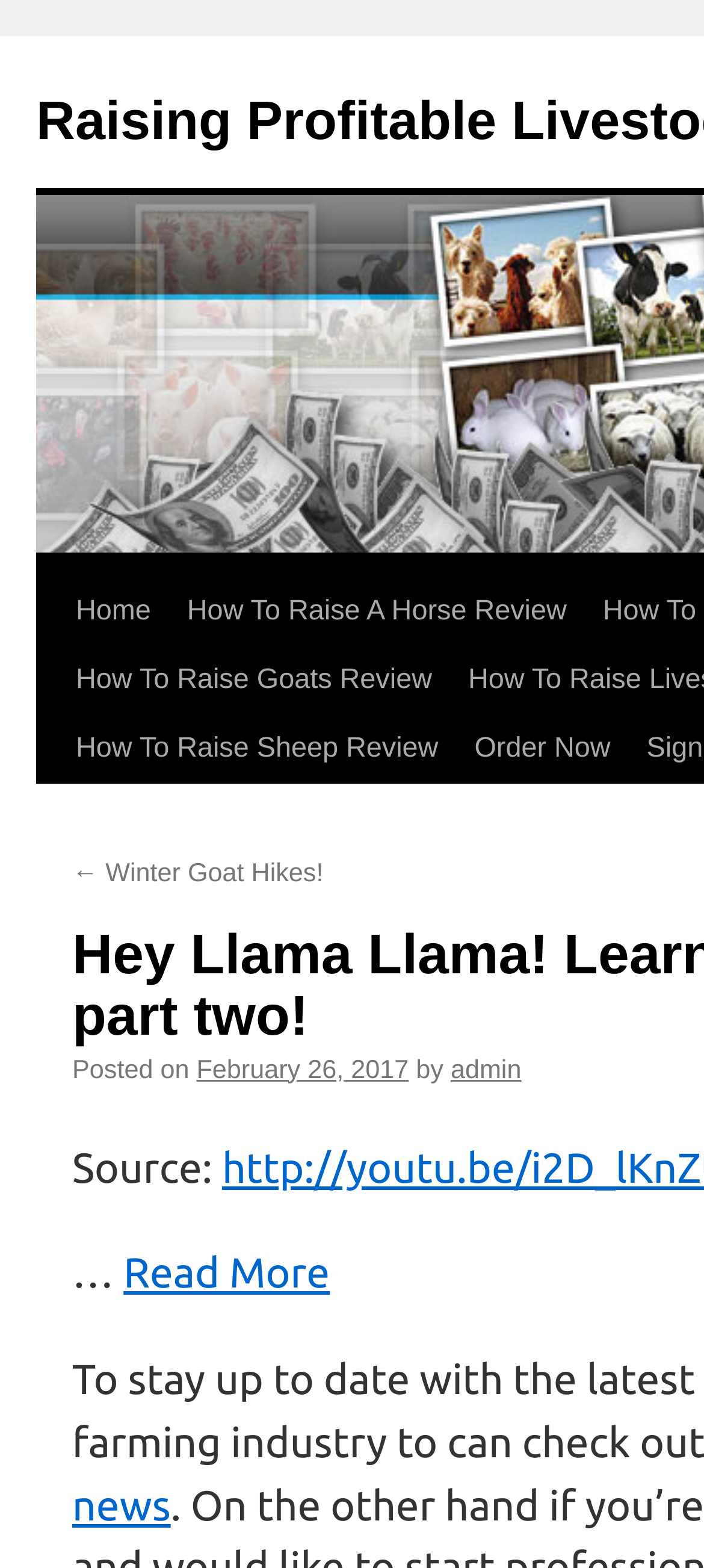Please answer the following question using a single word or phrase: 
Who is the author of the post?

admin